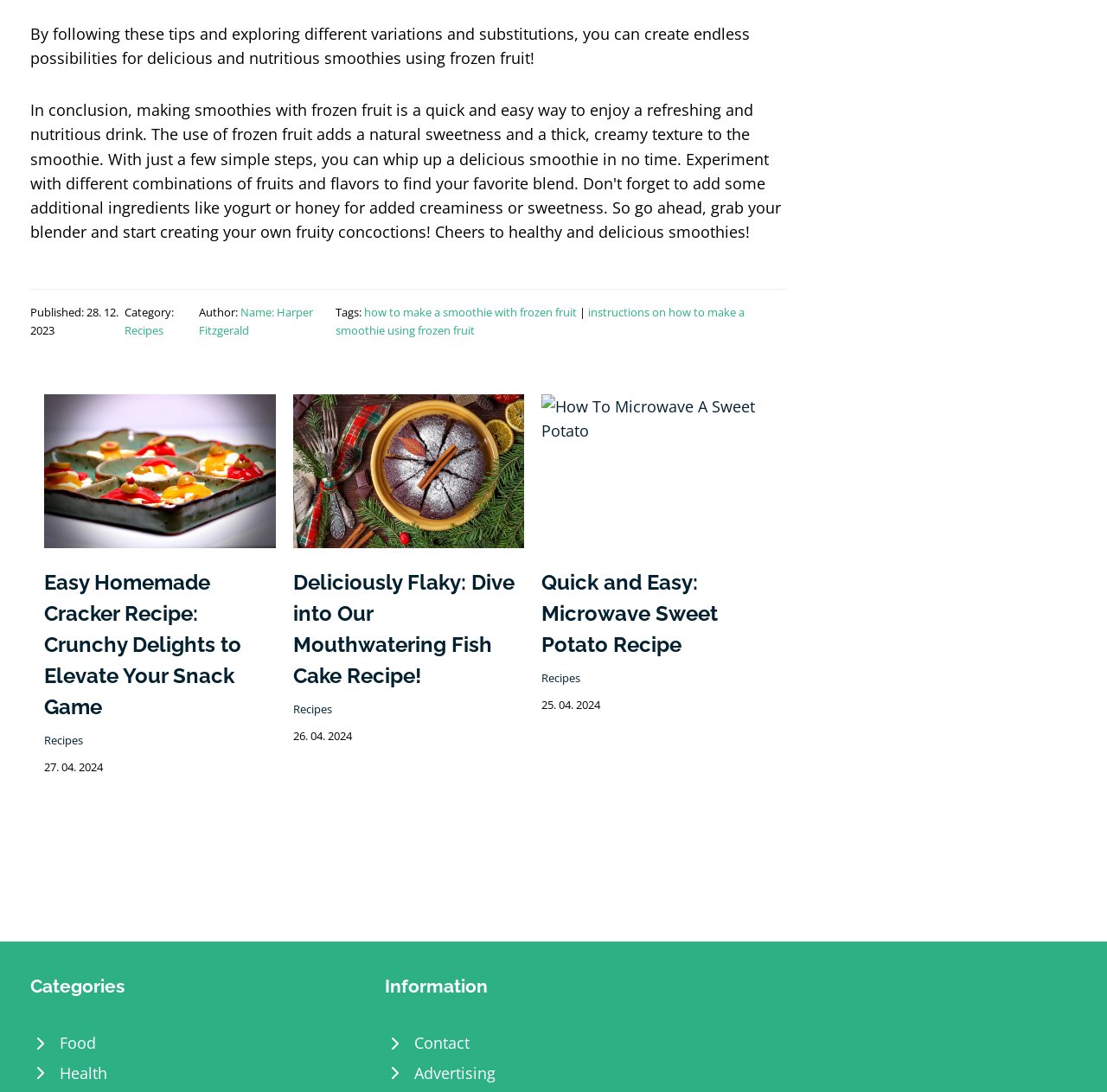How many articles are displayed on the webpage?
Please give a detailed and elaborate answer to the question.

The number of articles displayed on the webpage can be determined by counting the number of article elements, which are [122], [123], and [124], indicating that there are 3 articles on the webpage.